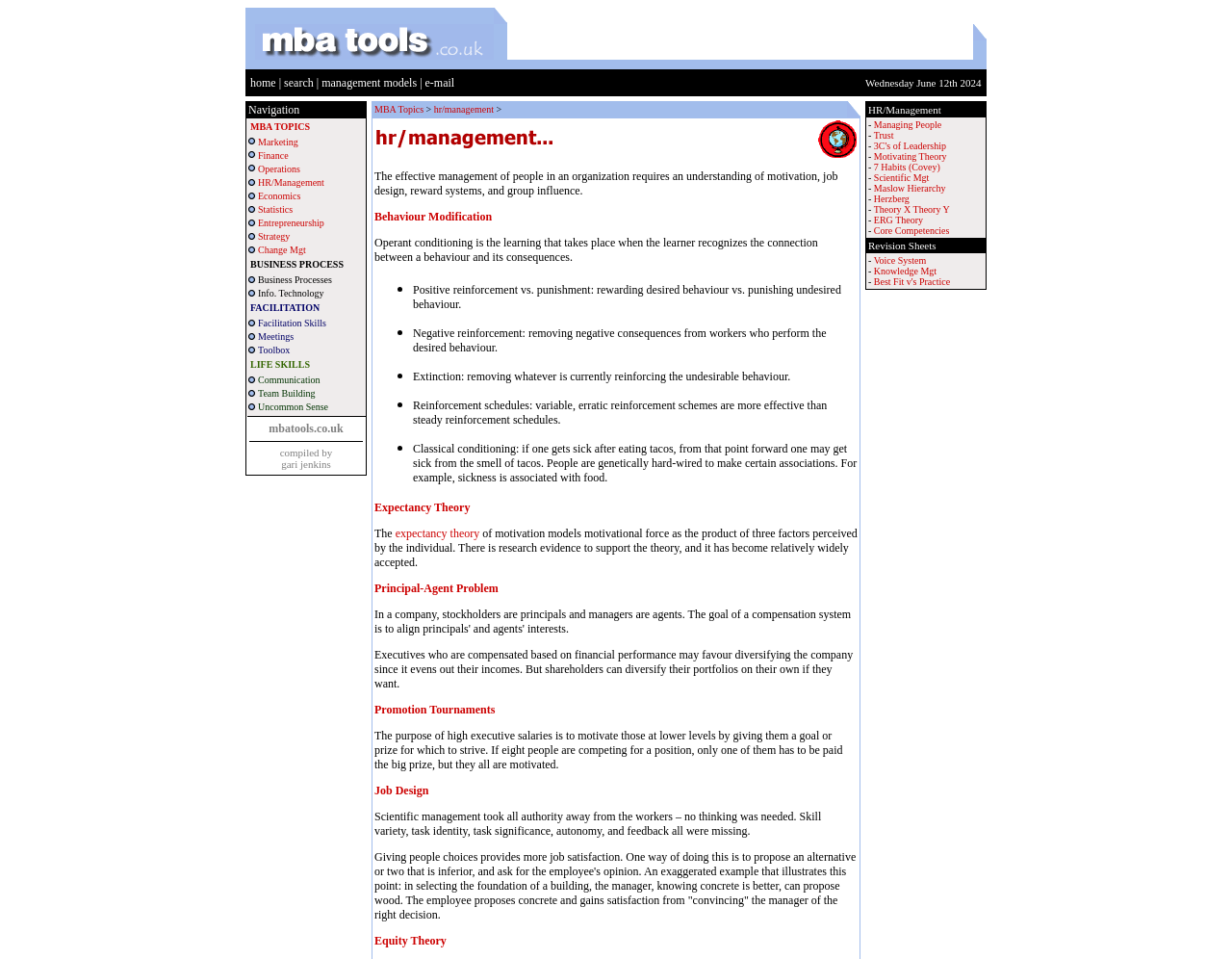Pinpoint the bounding box coordinates of the clickable area needed to execute the instruction: "Click on the 'MBA TOPICS' link". The coordinates should be specified as four float numbers between 0 and 1, i.e., [left, top, right, bottom].

[0.203, 0.127, 0.252, 0.138]